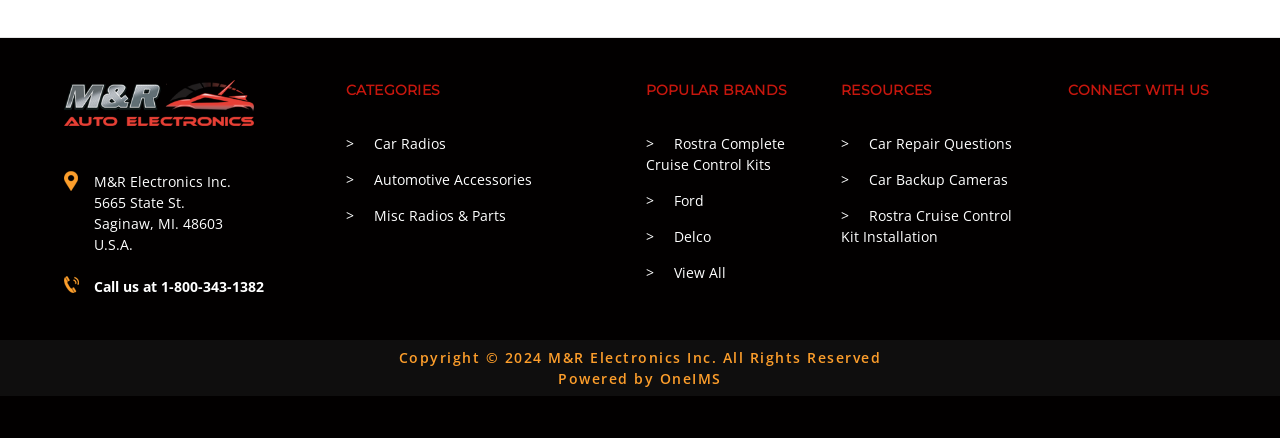With reference to the screenshot, provide a detailed response to the question below:
What is the company name?

The company name can be found in the top section of the webpage, where it is written as 'M&R Electronics Inc.' along with the address and phone number.